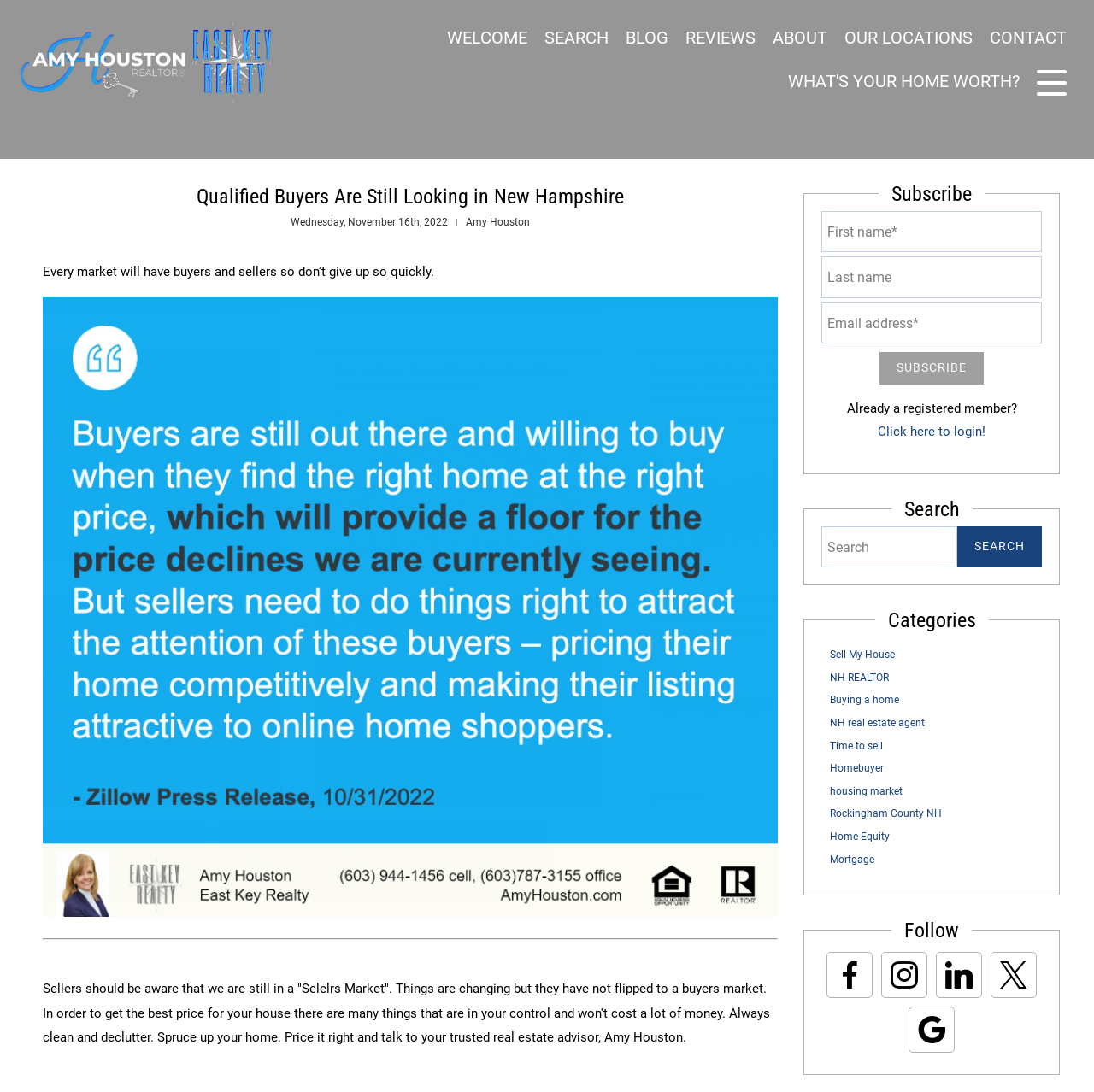Carefully examine the image and provide an in-depth answer to the question: How many social media platforms can you visit Amy Houston on?

The 'Follow' section contains links to visit Amy Houston on Facebook, Instagram, LinkedIn, X, and Google, indicating that you can visit her on 5 social media platforms.